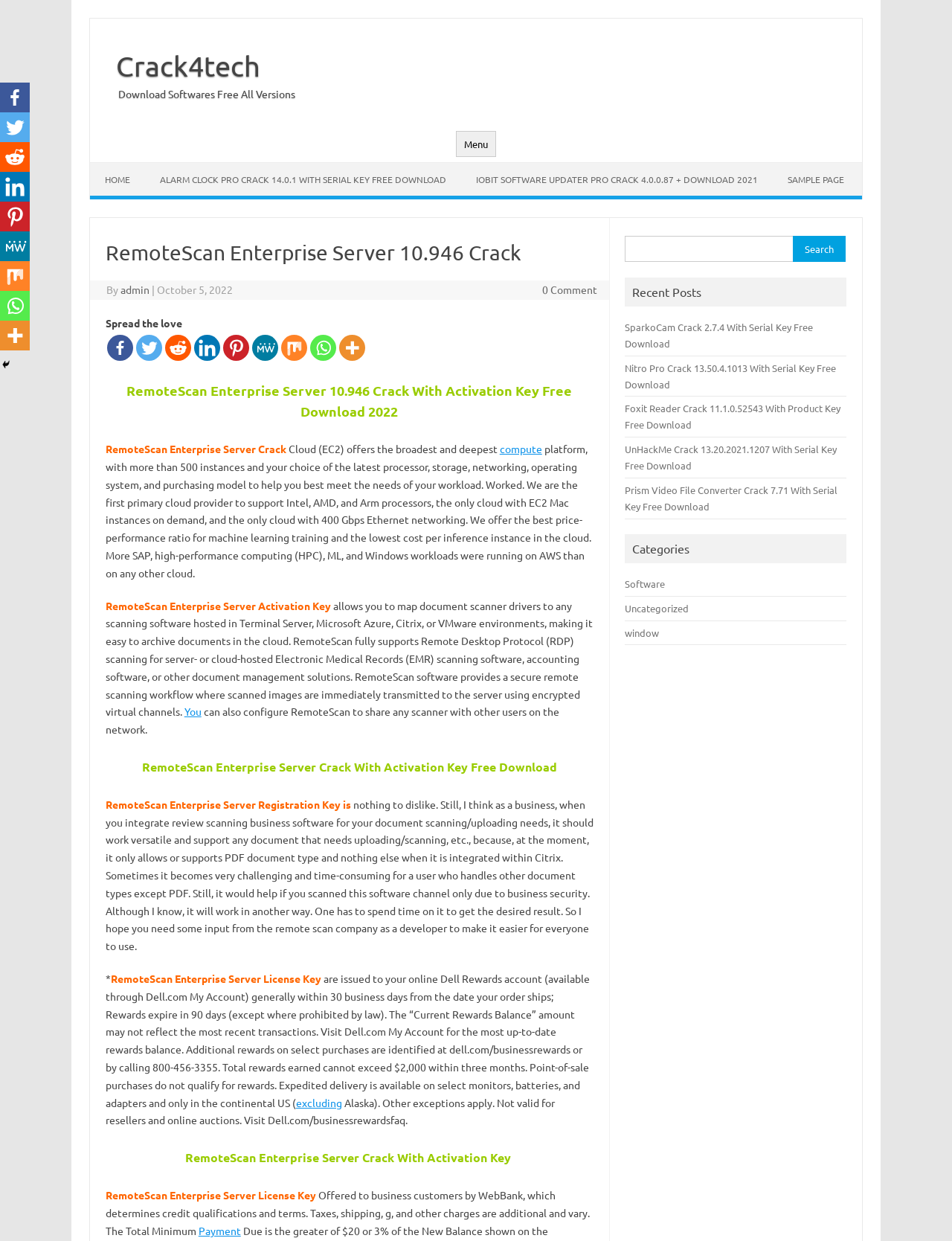Determine the bounding box coordinates for the UI element matching this description: "parent_node: Search for: value="Search"".

[0.833, 0.19, 0.889, 0.211]